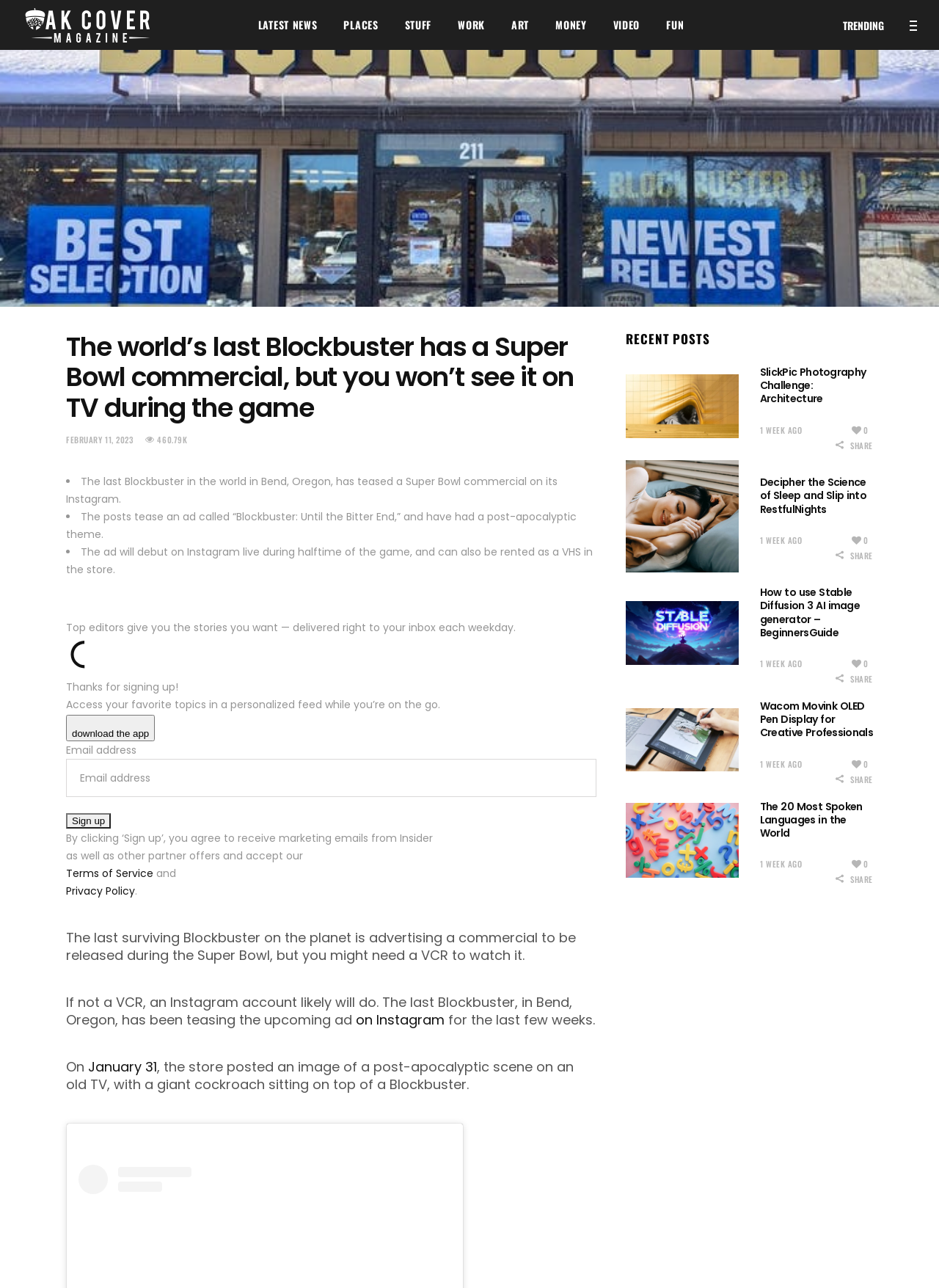Find the bounding box coordinates of the element's region that should be clicked in order to follow the given instruction: "Enter email address". The coordinates should consist of four float numbers between 0 and 1, i.e., [left, top, right, bottom].

[0.07, 0.589, 0.635, 0.619]